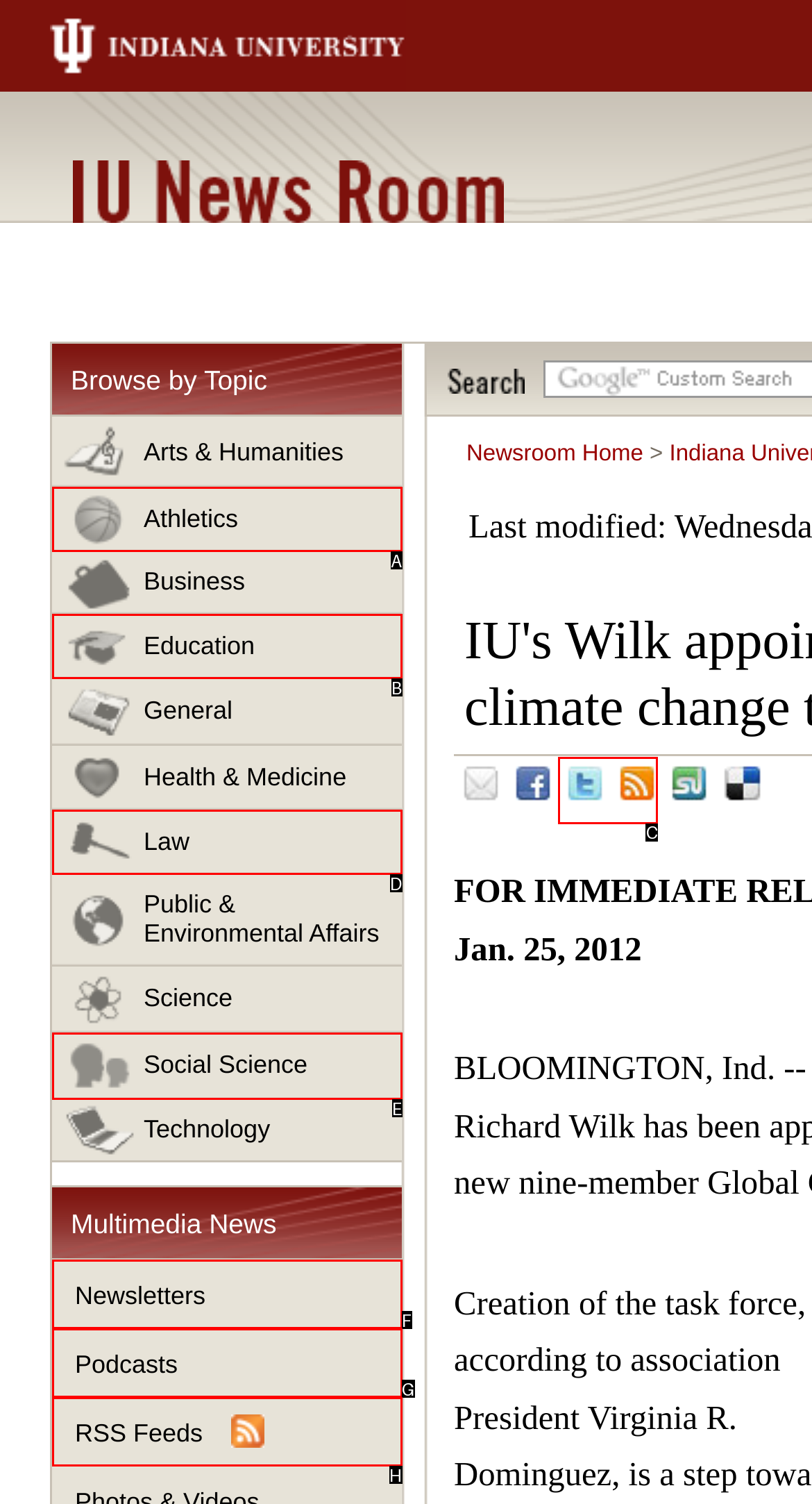Select the option that matches the description: Newsletters. Answer with the letter of the correct option directly.

F